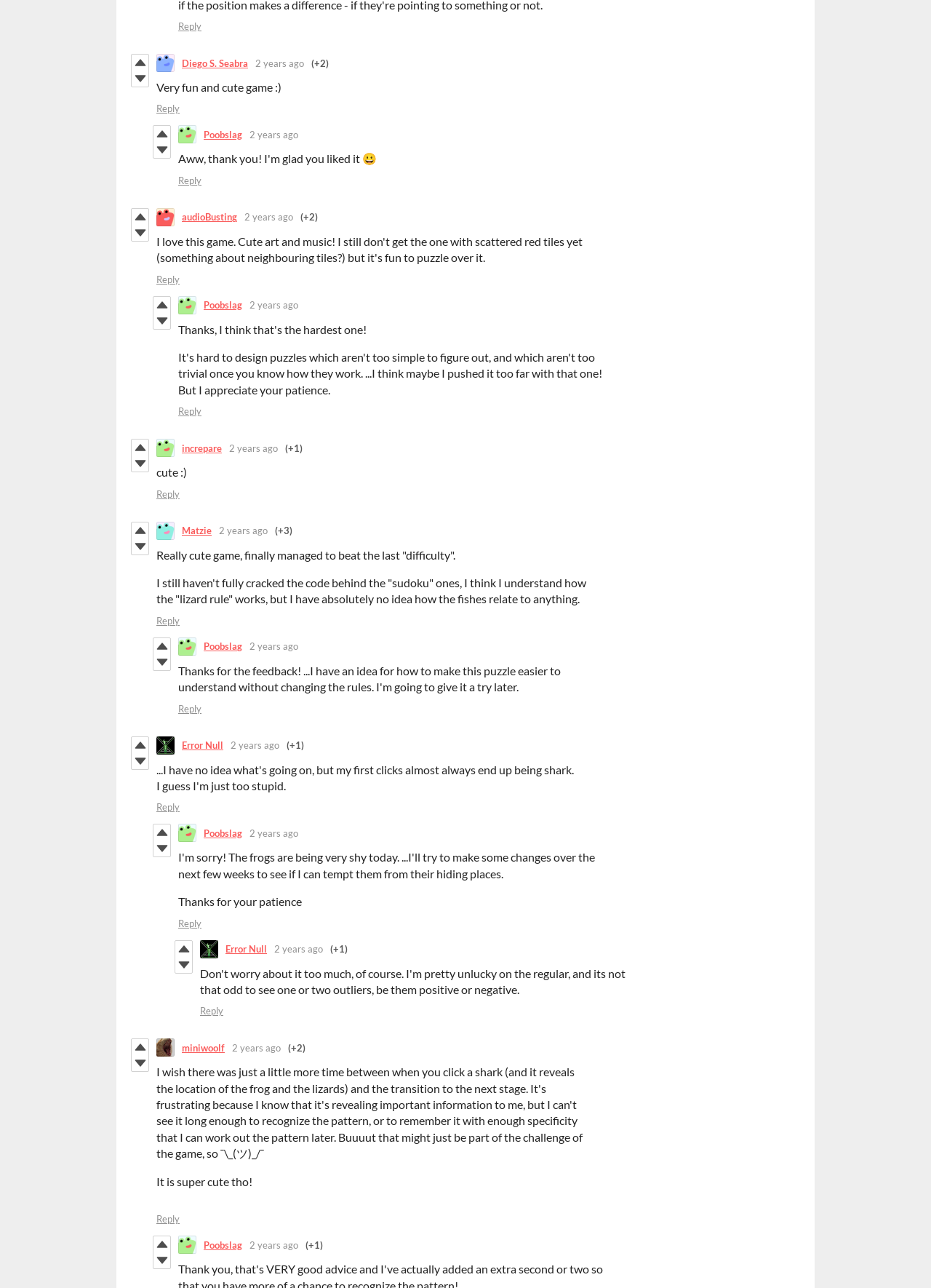What is the date of the third comment?
Using the image, respond with a single word or phrase.

2021-09-11 19:05:23